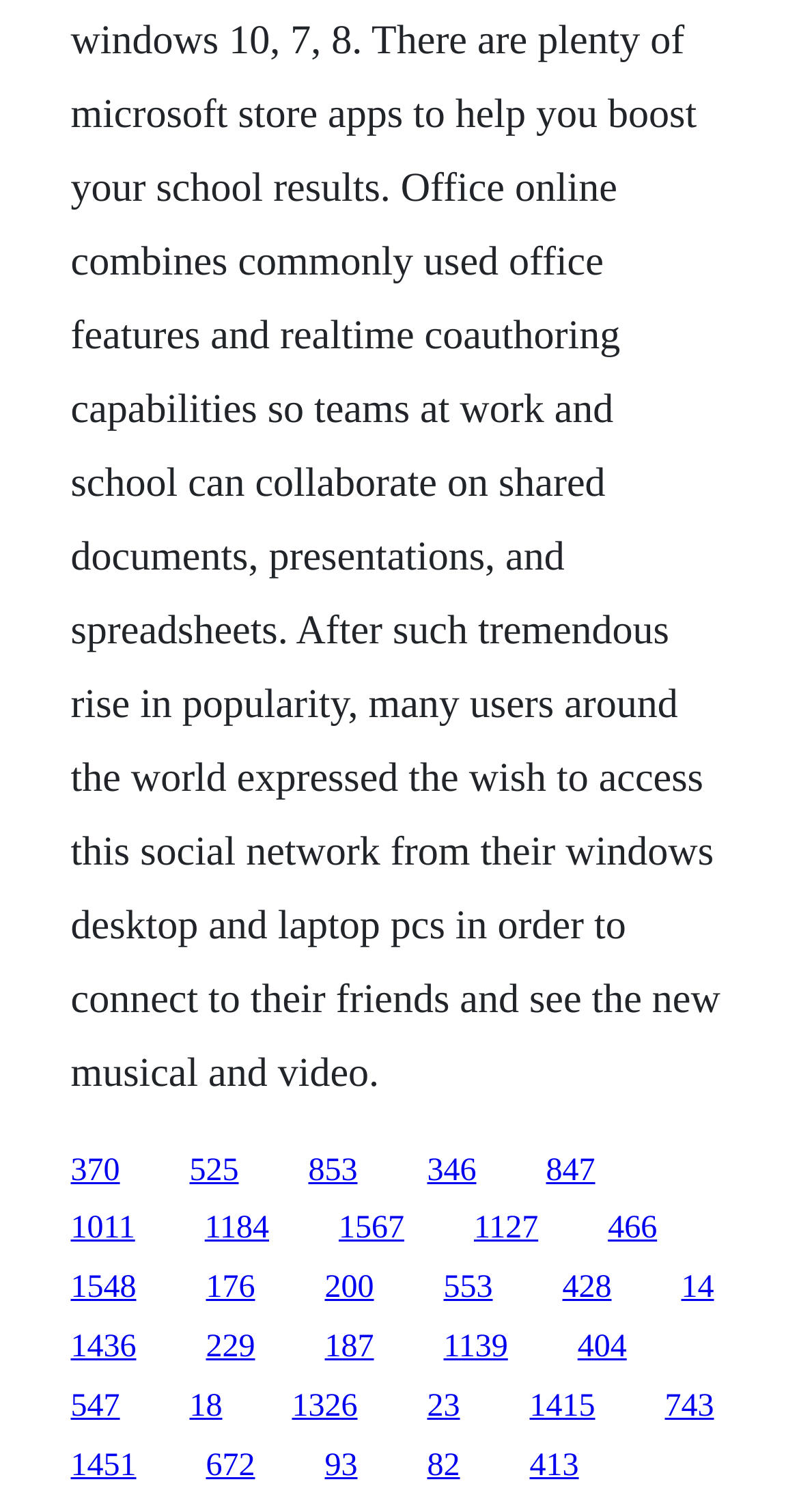How many rows of links are there on this webpage?
Provide an in-depth and detailed explanation in response to the question.

By analyzing the y-coordinates of the links, I can see that there are five distinct rows of links, each with a different set of y-coordinates, indicating that there are five rows of links on this webpage.